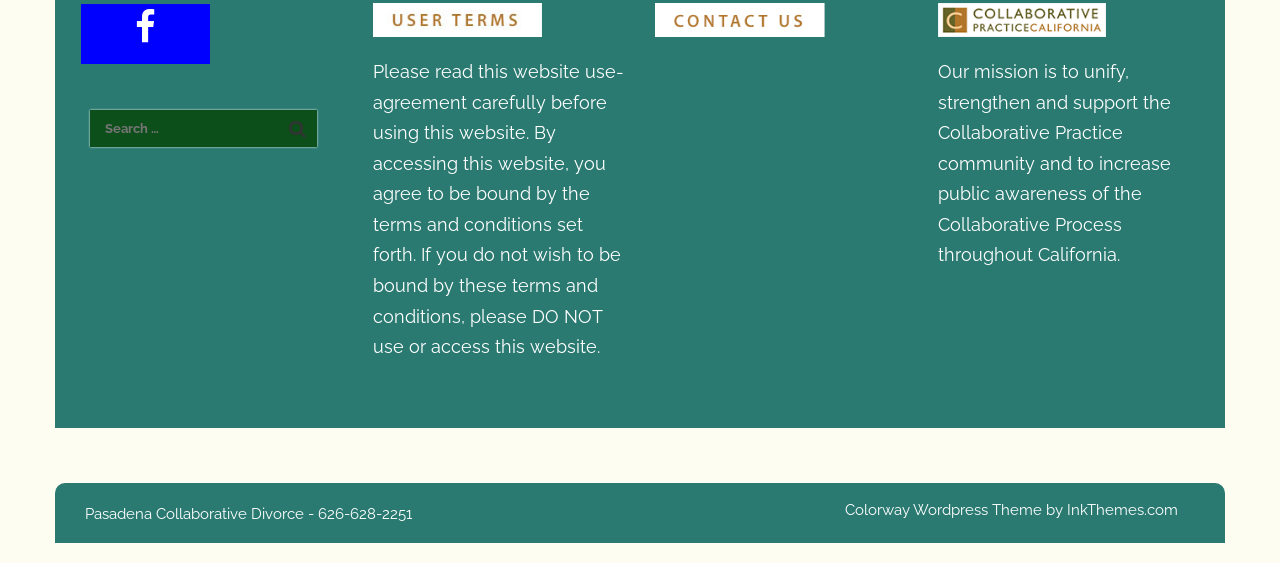Is there a terms and conditions agreement on this website?
Observe the image and answer the question with a one-word or short phrase response.

Yes